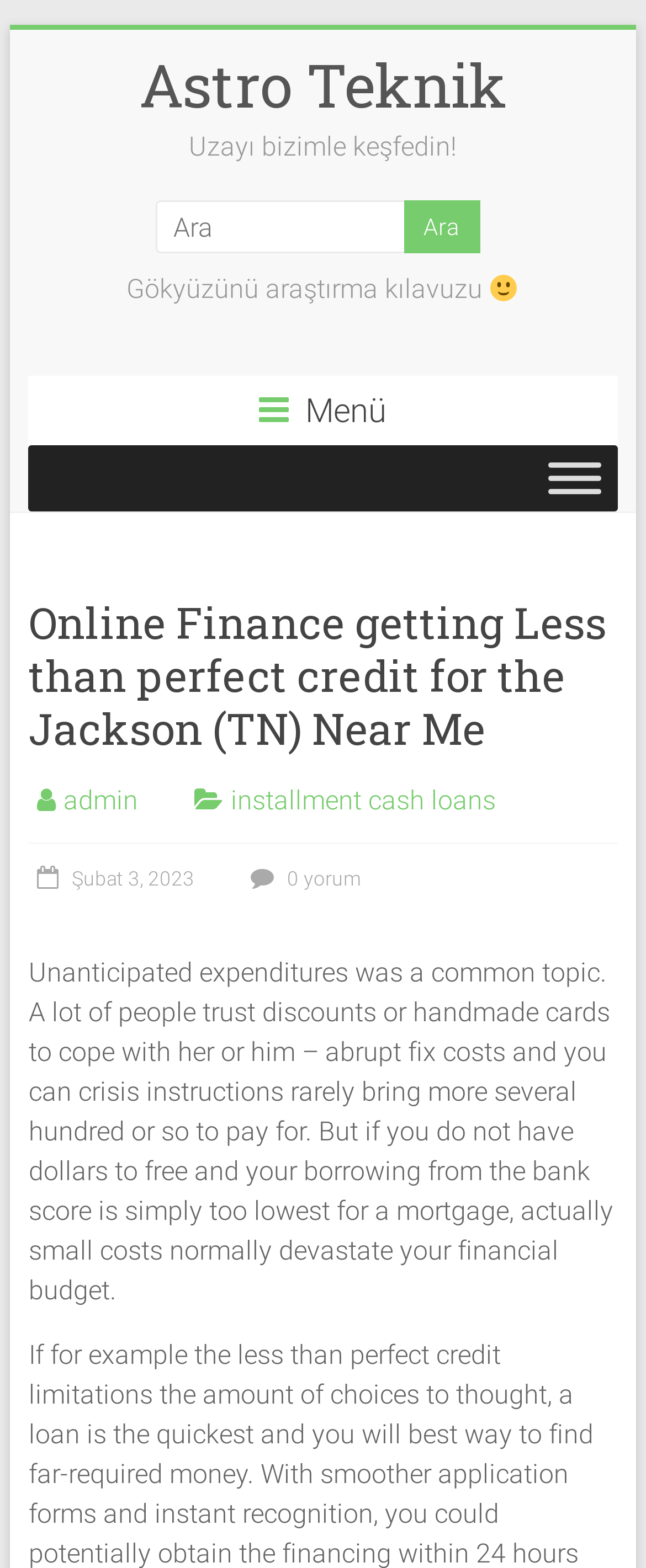What is the language of the website?
Can you offer a detailed and complete answer to this question?

The language of the website can be inferred from the text elements which contain Turkish phrases and words, such as 'Uzayı bizimle keşfedin!' and 'Gökyüzünü araştırma kılavuzu'.